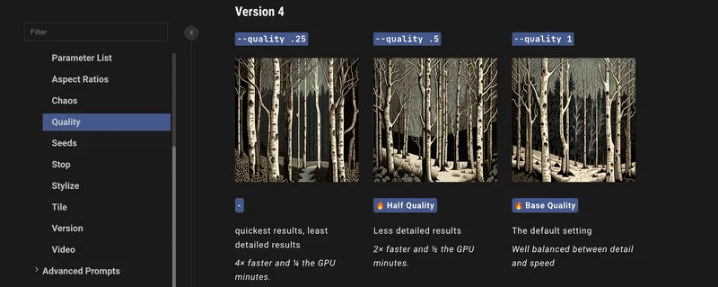Write a descriptive caption for the image, covering all notable aspects.

The image showcases a user interface for MidJourney's AI art generation tool, specifically under the "Quality" section of Version 4. Three quality settings are prominently displayed, each accompanied by a distinctive visual example and brief descriptions. 

On the left, the **--quality .25** setting offers the quickest results with the least detail, providing outputs that are four times faster while consuming a quarter of the GPU minutes. The central option, **--quality .5**, is labeled "Half Quality," indicating a balance between detail and speed, delivering results that are twice as fast and utilize half the GPU resources. Lastly, the **--quality 1** setting represents the "Base Quality" option, described as the default setting that balances detail and speed effectively. 

This visual representation serves as a guide for users looking to optimize their image creation process by selecting the appropriate quality setting in relation to their project needs. The interface is clearly structured, allowing easy navigation through various parameters related to AI-generated artwork.